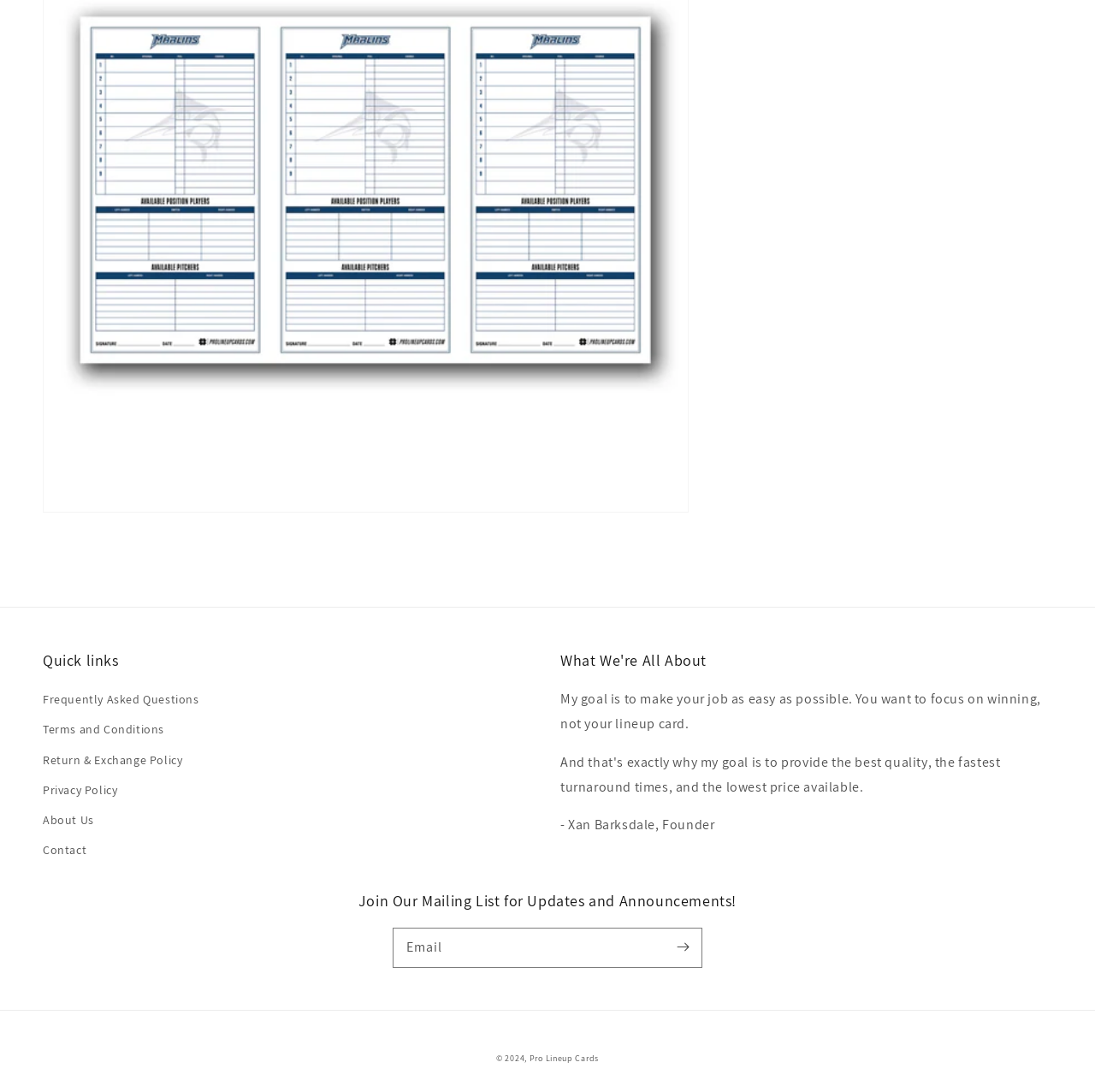Please specify the bounding box coordinates for the clickable region that will help you carry out the instruction: "Visit About Us page".

[0.039, 0.737, 0.086, 0.765]